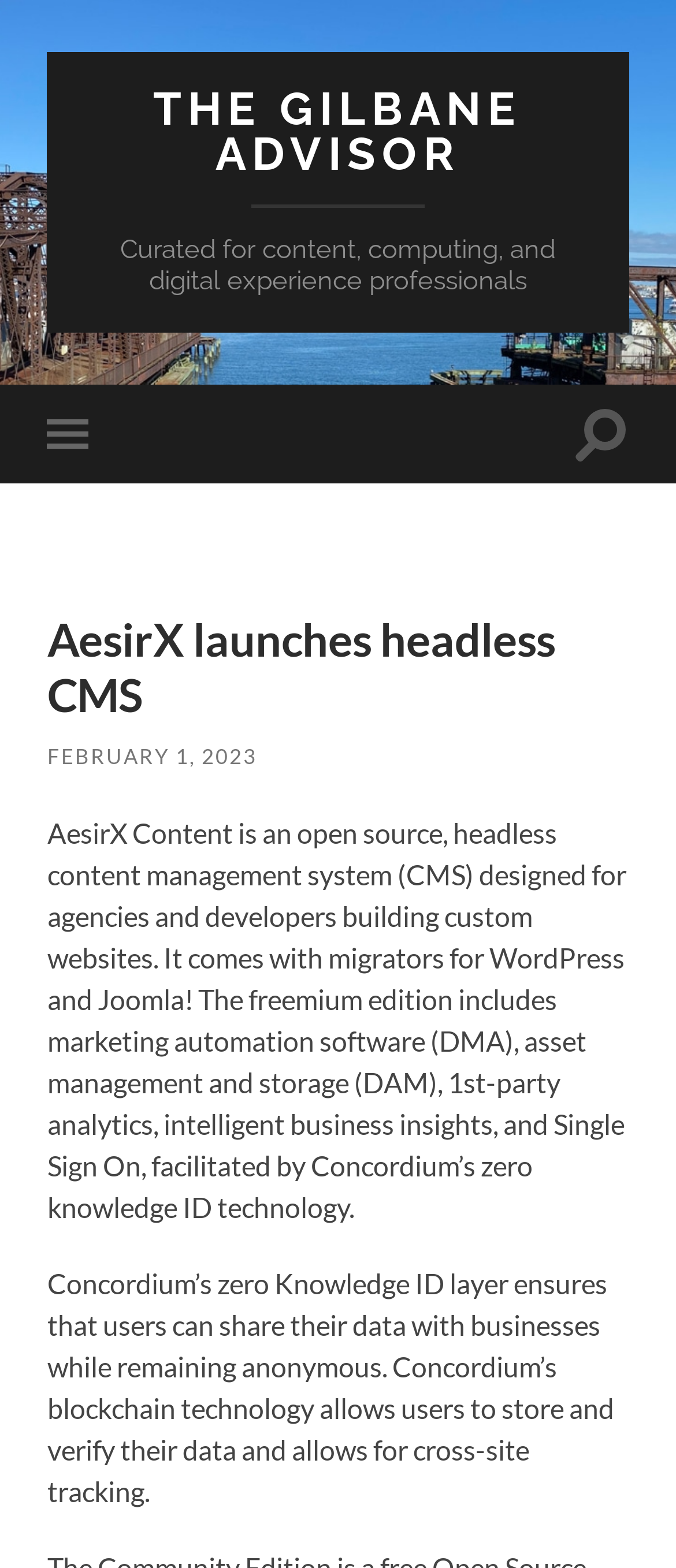Please answer the following question using a single word or phrase: What is the name of the publication mentioned?

THE GILBANE ADVISOR